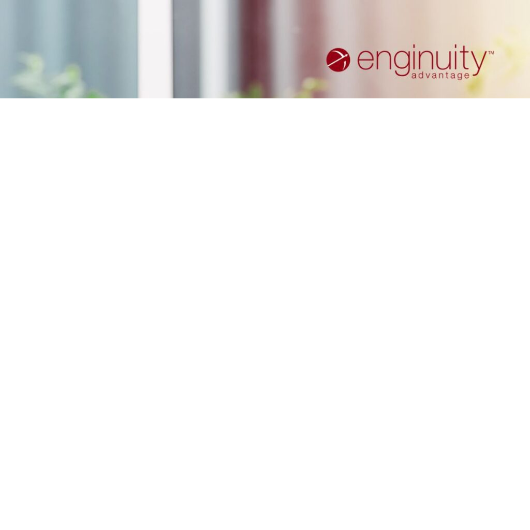Offer an in-depth caption of the image, mentioning all notable aspects.

The image depicts a stressed-out employee, capturing the theme of anxiety affecting Generation Z in the workplace. This visual representation accompanies an article discussing the increasing mental health challenges faced by this demographic, particularly in a time of uncertainty and high pressure. The background suggests an office environment, hinting at the professional context where these anxieties manifest. The image emphasizes the need for awareness and strategies to address anxiety among young workers, as highlighted in the text surrounding it. The branding at the top right corner, "enginuty advantage," adds a corporate touch, indicating a focus on solutions and support for improving workplace mental health.